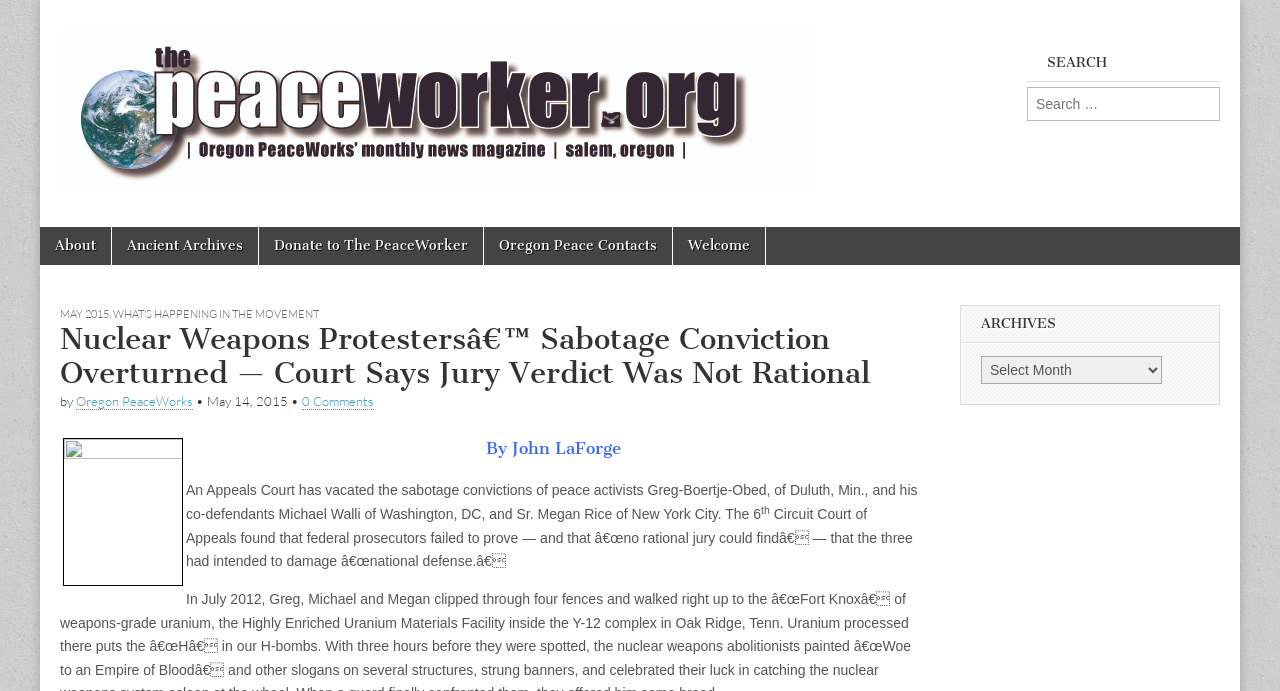What is the topic of the main article on this webpage?
Please provide a single word or phrase as the answer based on the screenshot.

Nuclear Weapons Protesters